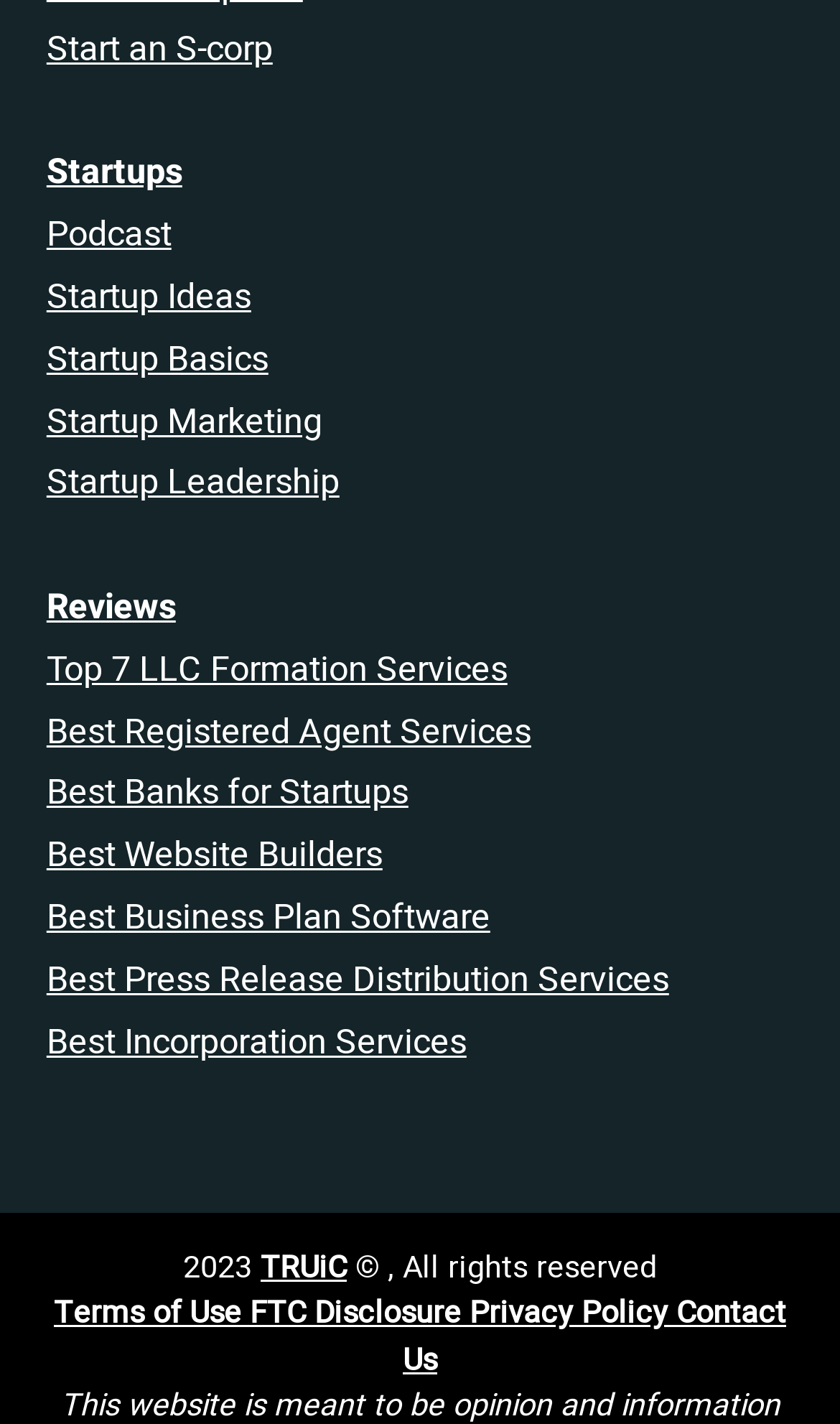How many links are related to startup services on the webpage?
Examine the image and provide an in-depth answer to the question.

I counted the links related to startup services on the webpage, including 'Top 7 LLC Formation Services', 'Best Registered Agent Services', 'Best Banks for Startups', 'Best Website Builders', 'Best Business Plan Software', 'Best Press Release Distribution Services', and 'Best Incorporation Services'. There are 7 such links in total.